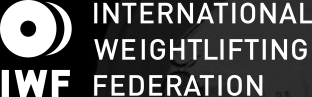What is the background color of the logo?
Refer to the image and give a detailed answer to the query.

The caption describes the design as incorporating a minimalist aesthetic with a striking black background, which allows the white text and graphic elements to stand out effectively.